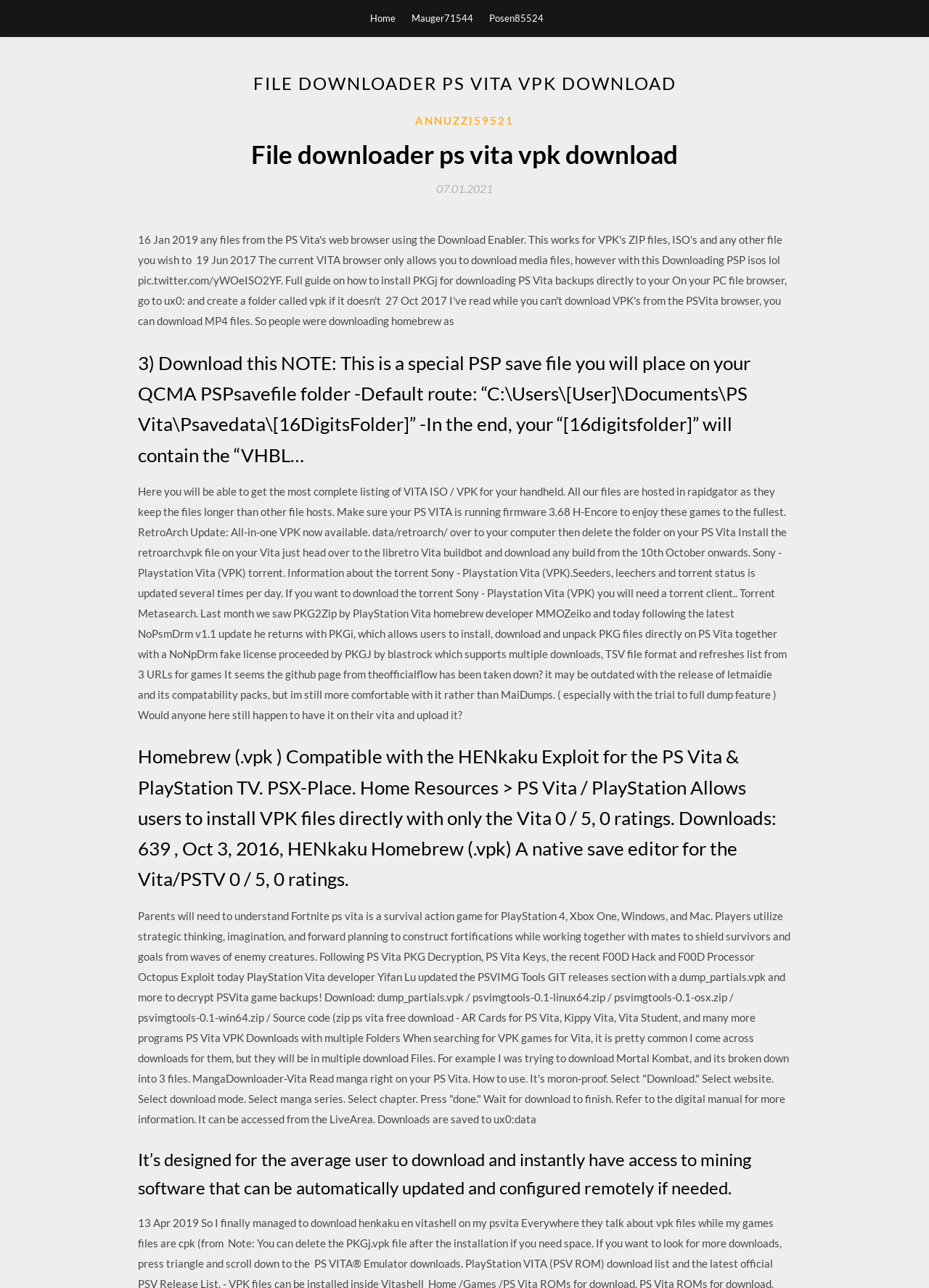Create a detailed narrative of the webpage’s visual and textual elements.

The webpage is about file downloader for PS Vita VPK downloads, specifically focusing on 2020 releases. At the top, there are three links: "Home", "Mauger71544", and "Posen85524", aligned horizontally and taking up about a quarter of the screen width.

Below these links, there is a large header section that spans almost the entire screen width. It contains several headings and links, including "FILE DOWNLOADER PS VITA VPK DOWNLOAD", "ANNUZZI59521", "07.01.2021", and "File downloader ps vita vpk download". 

The main content of the webpage is divided into four sections, each with its own heading. The first section provides instructions on how to download a special PSP save file and where to place it on the computer. The second section is a long paragraph discussing PS Vita ISO/VPK files, firmware requirements, and RetroArch updates.

The third section is about homebrew (.vpk) files compatible with the HENkaku Exploit for the PS Vita and PlayStation TV. It lists two homebrew files with their descriptions and ratings.

The fourth and final section is a collection of miscellaneous information, including a description of Fortnite PS Vita, PS Vita PKG decryption, and various PS Vita tools and downloads, such as dump_partials.vpk, MangaDownloader-Vita, and more. There is also a heading that mentions a mining software designed for average users.